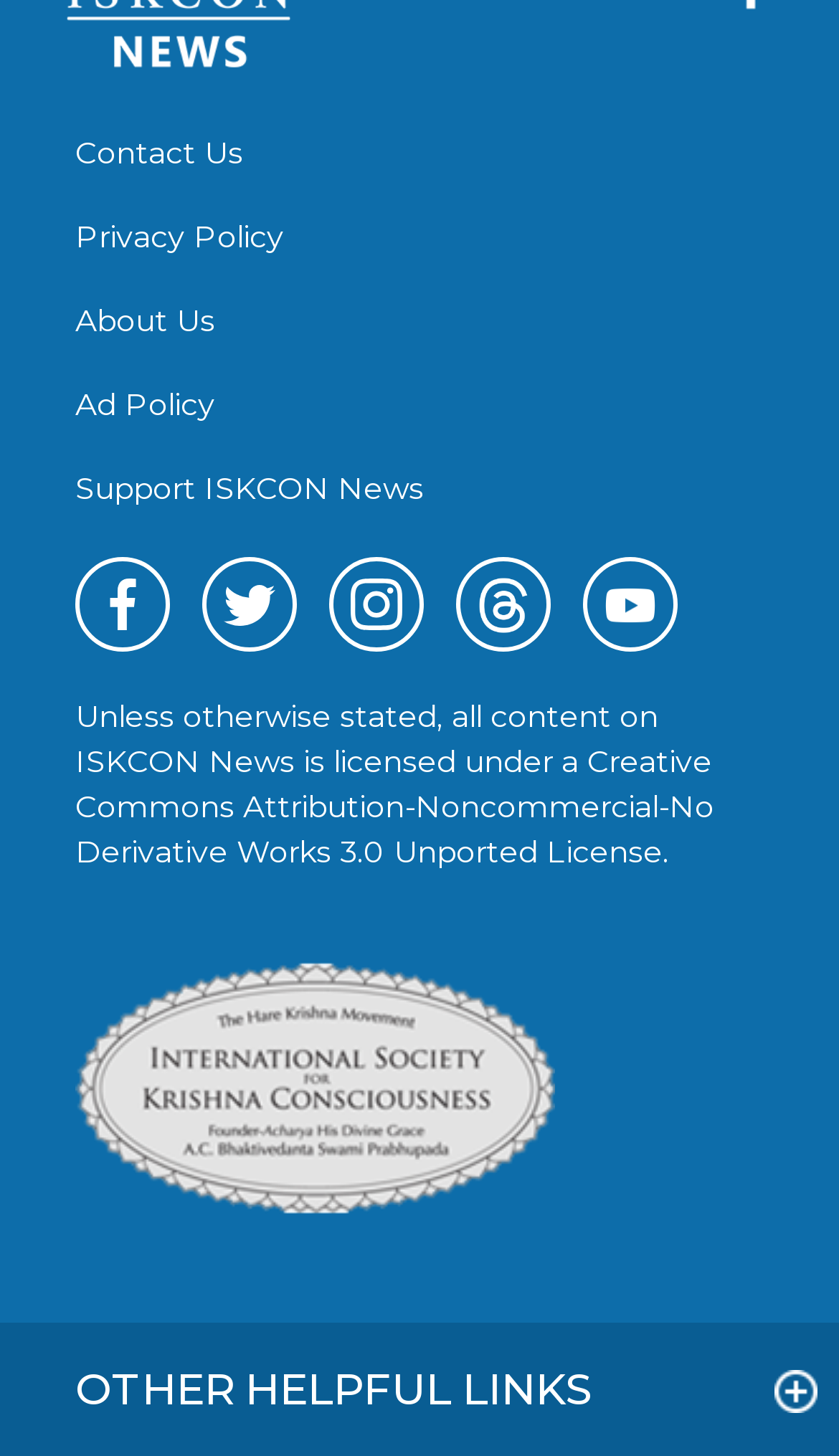Identify the bounding box of the UI element described as follows: "Ad Policy". Provide the coordinates as four float numbers in the range of 0 to 1 [left, top, right, bottom].

[0.09, 0.264, 0.256, 0.295]